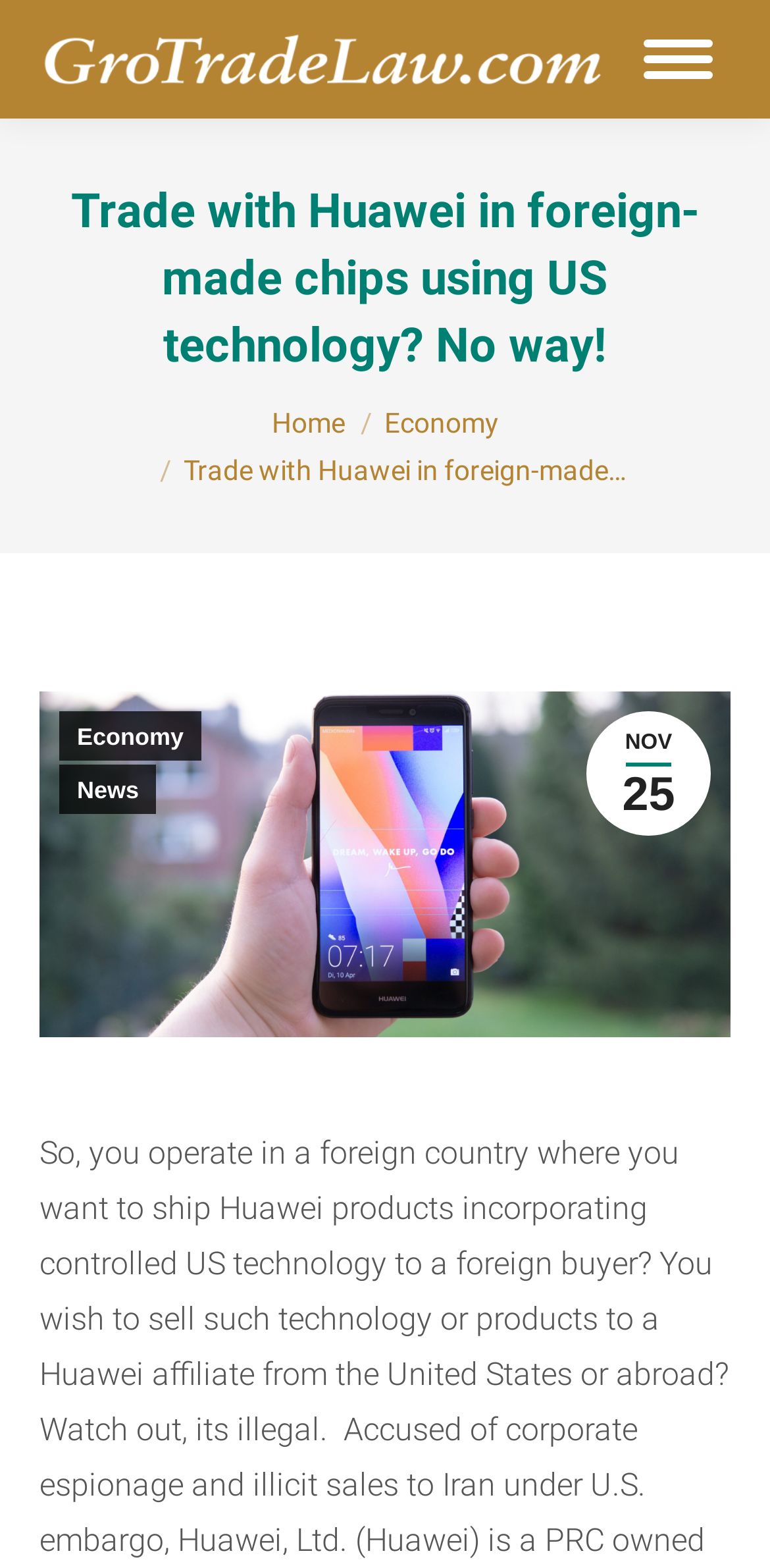Find the bounding box coordinates for the HTML element described as: "Nov252020". The coordinates should consist of four float values between 0 and 1, i.e., [left, top, right, bottom].

[0.762, 0.454, 0.923, 0.533]